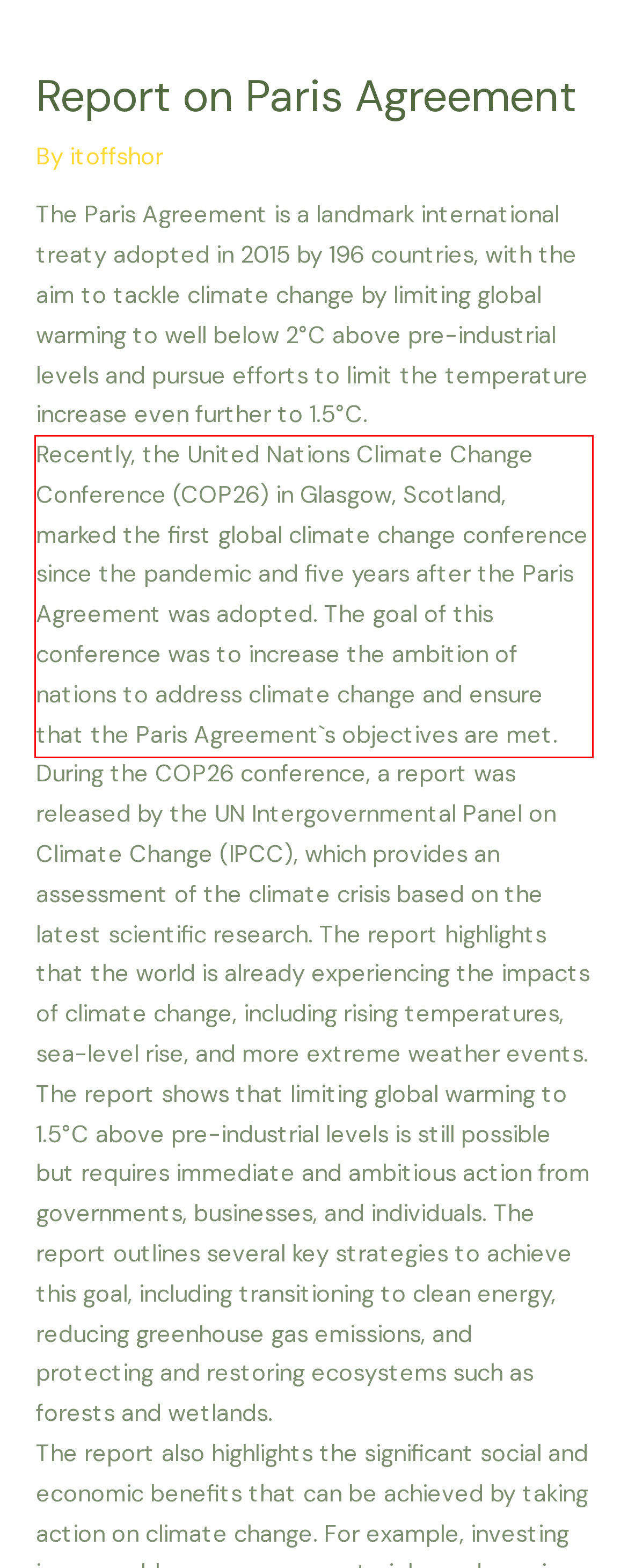Examine the screenshot of the webpage, locate the red bounding box, and perform OCR to extract the text contained within it.

Recently, the United Nations Climate Change Conference (COP26) in Glasgow, Scotland, marked the first global climate change conference since the pandemic and five years after the Paris Agreement was adopted. The goal of this conference was to increase the ambition of nations to address climate change and ensure that the Paris Agreement`s objectives are met.